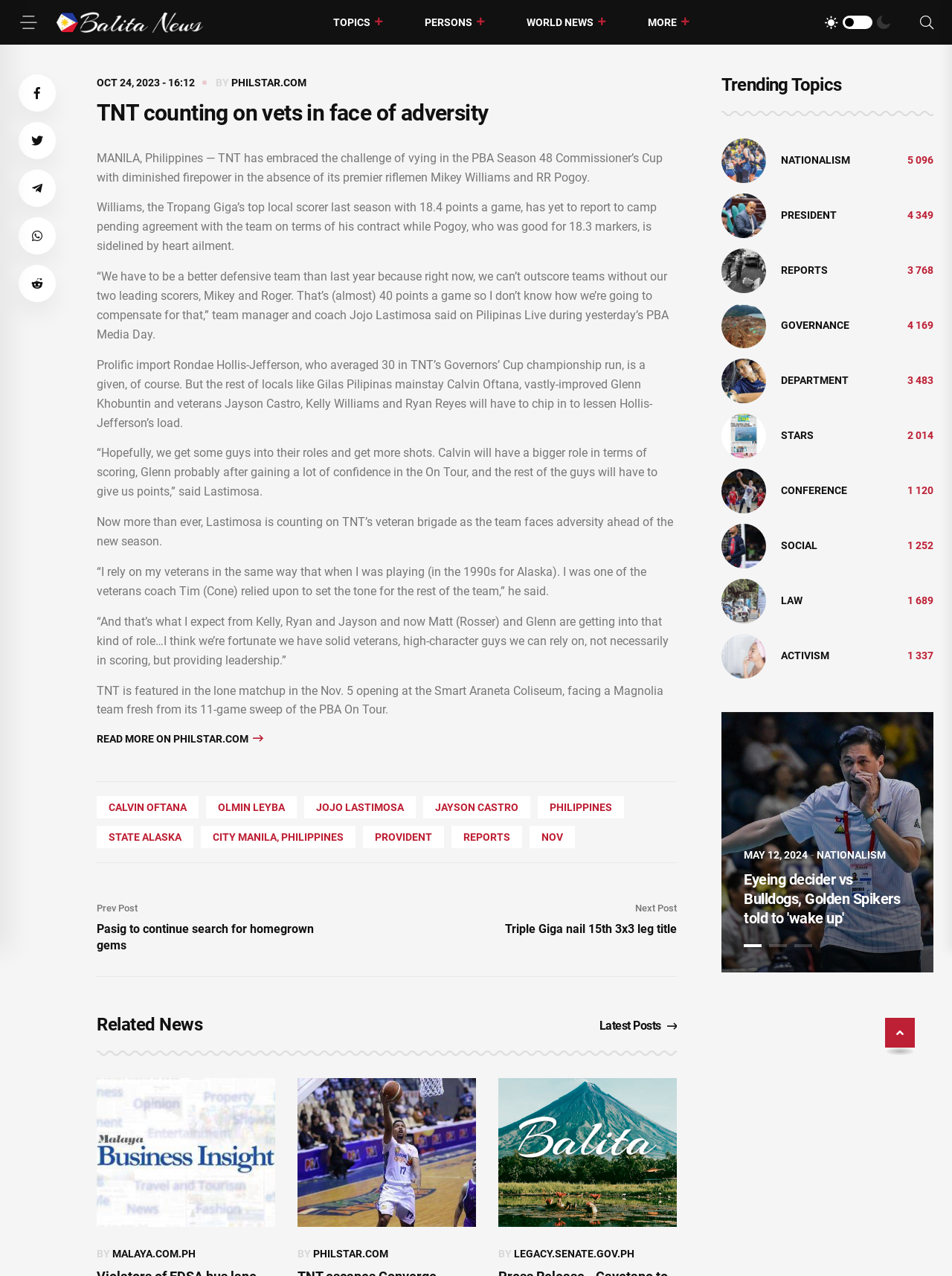Identify the bounding box for the UI element specified in this description: "World News". The coordinates must be four float numbers between 0 and 1, formatted as [left, top, right, bottom].

[0.531, 0.0, 0.658, 0.035]